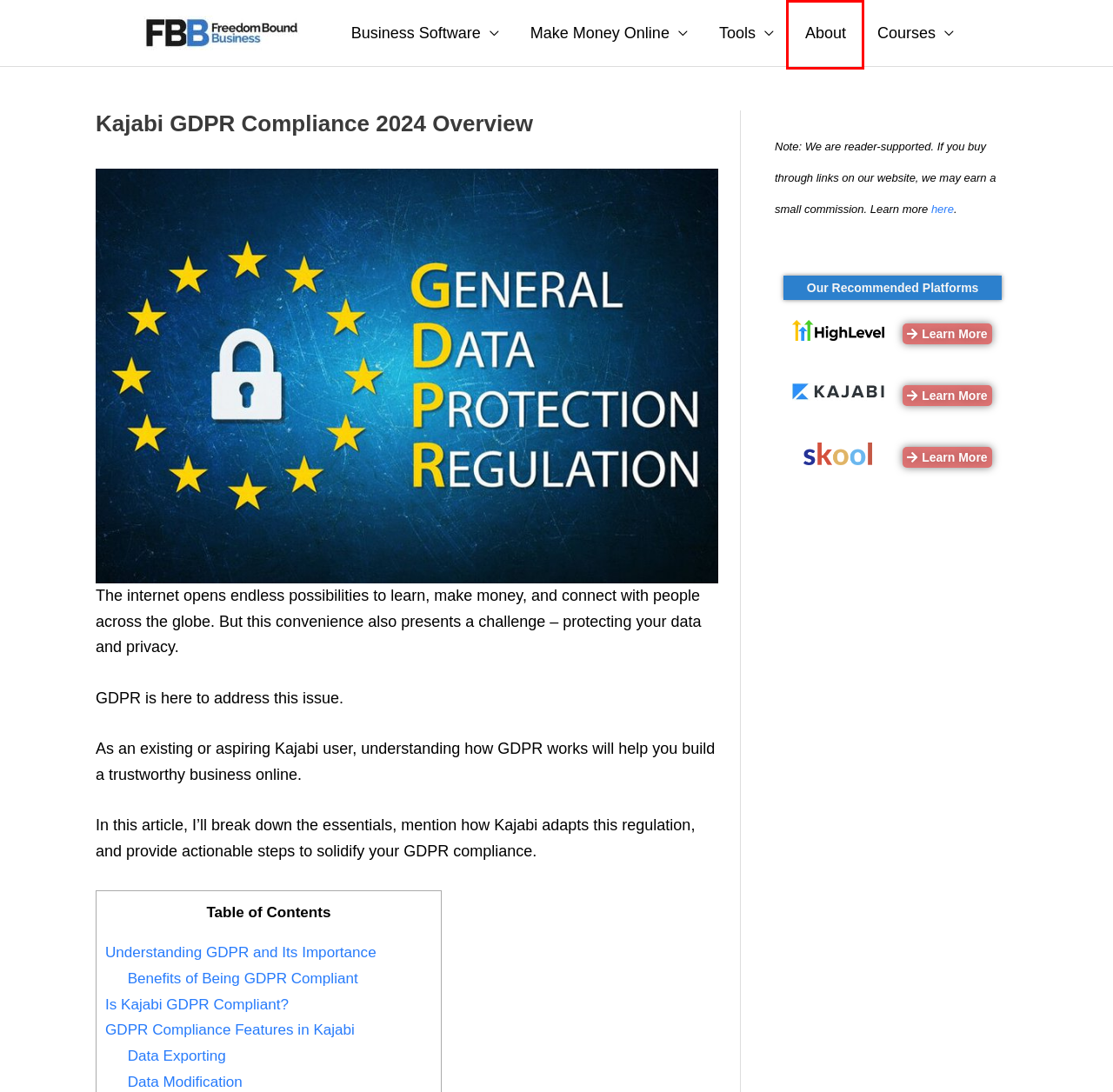Check out the screenshot of a webpage with a red rectangle bounding box. Select the best fitting webpage description that aligns with the new webpage after clicking the element inside the bounding box. Here are the candidates:
A. 31 Kajabi Landing Page Examples [+Sales Page Examples]
B. GoHighLevel - It's time to take your Agency to the Next Level
C. Kajabi: Try Kajabi Risk-Free for 30 Days
D. About | Freedom Bound Business
E. Skool: Sign up
F. Freedom Bound Business | Online Marketing Product & Course Reviews
G. Compliance Solutions for Websites, Apps and Organizations | iubenda
H. Software Reviews | Freedom Bound Business

D